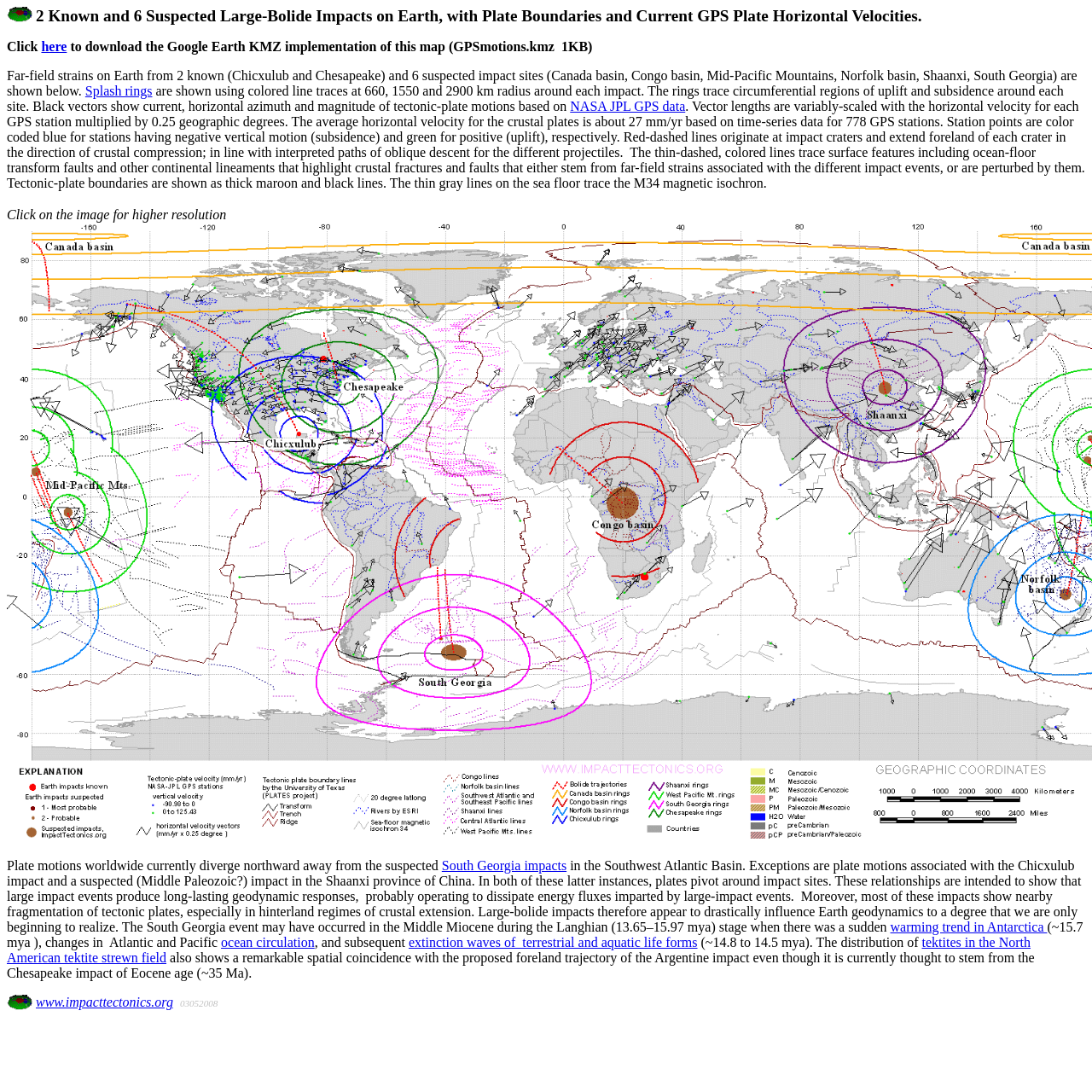Please determine the bounding box coordinates for the UI element described here. Use the format (top-left x, top-left y, bottom-right x, bottom-right y) with values bounded between 0 and 1: Splash rings

[0.078, 0.077, 0.139, 0.09]